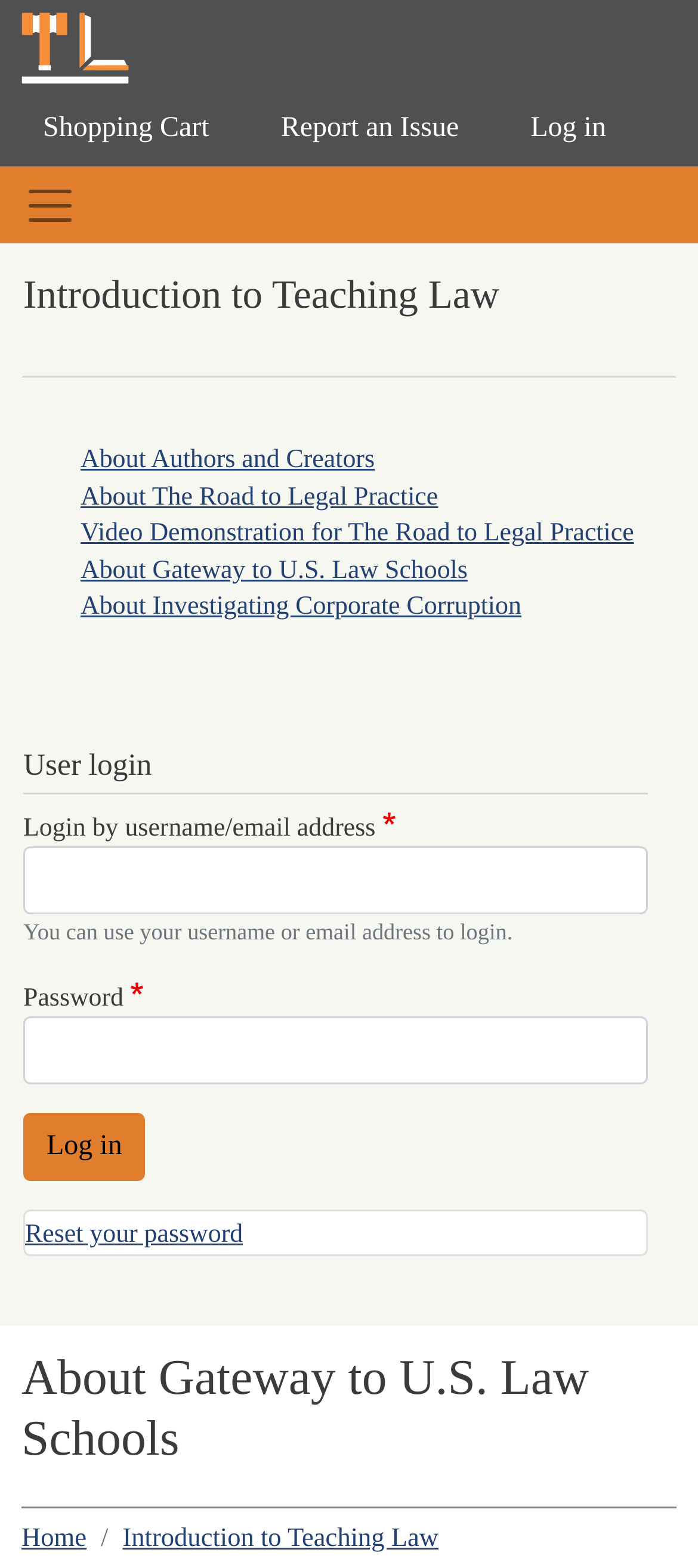Give an in-depth explanation of the webpage layout and content.

The webpage is about "Gateway to U.S. Law Schools" and "Teaching Law". At the top, there is a site header with a navigation menu that includes links to "Home", "Shopping Cart", "Report an Issue", and "Log in". Below the site header, there is a primary navigation menu with a toggle button to expand or collapse it.

The main content of the page is divided into two sections. On the left, there is a sidebar navigation with several links, including "About Authors and Creators", "About The Road to Legal Practice", "Video Demonstration for The Road to Legal Practice", "About Gateway to U.S. Law Schools", and "About Investigating Corporate Corruption". 

On the right, there is a section with a heading "About Gateway to U.S. Law Schools" and a breadcrumb navigation with links to "Home" and "Introduction to Teaching Law". Below this, there is a section with a heading "User login" where users can log in by entering their username or email address and password. There is also a link to reset the password.

There are a total of 7 links in the top navigation menu, 5 links in the sidebar navigation, and 2 links in the breadcrumb navigation. There are 2 textboxes and 2 buttons in the login section. There are 5 headings and 3 static text elements on the page. There is 1 image on the page, which is a logo or icon for the "Home" link in the top navigation menu.